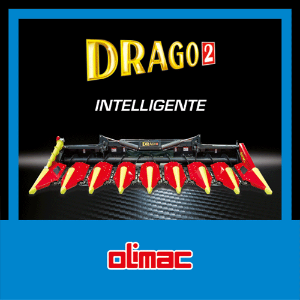Give a short answer using one word or phrase for the question:
What is the brand name displayed on the machine?

Olimac